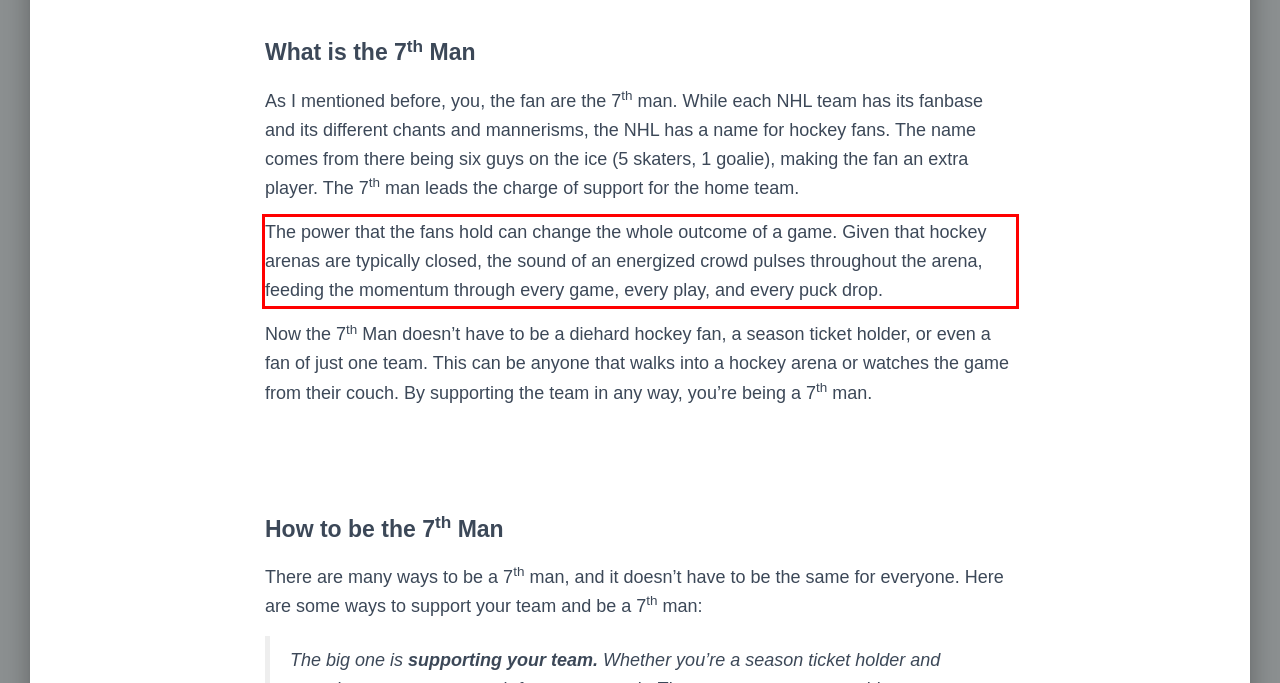You are given a screenshot of a webpage with a UI element highlighted by a red bounding box. Please perform OCR on the text content within this red bounding box.

The power that the fans hold can change the whole outcome of a game. Given that hockey arenas are typically closed, the sound of an energized crowd pulses throughout the arena, feeding the momentum through every game, every play, and every puck drop.